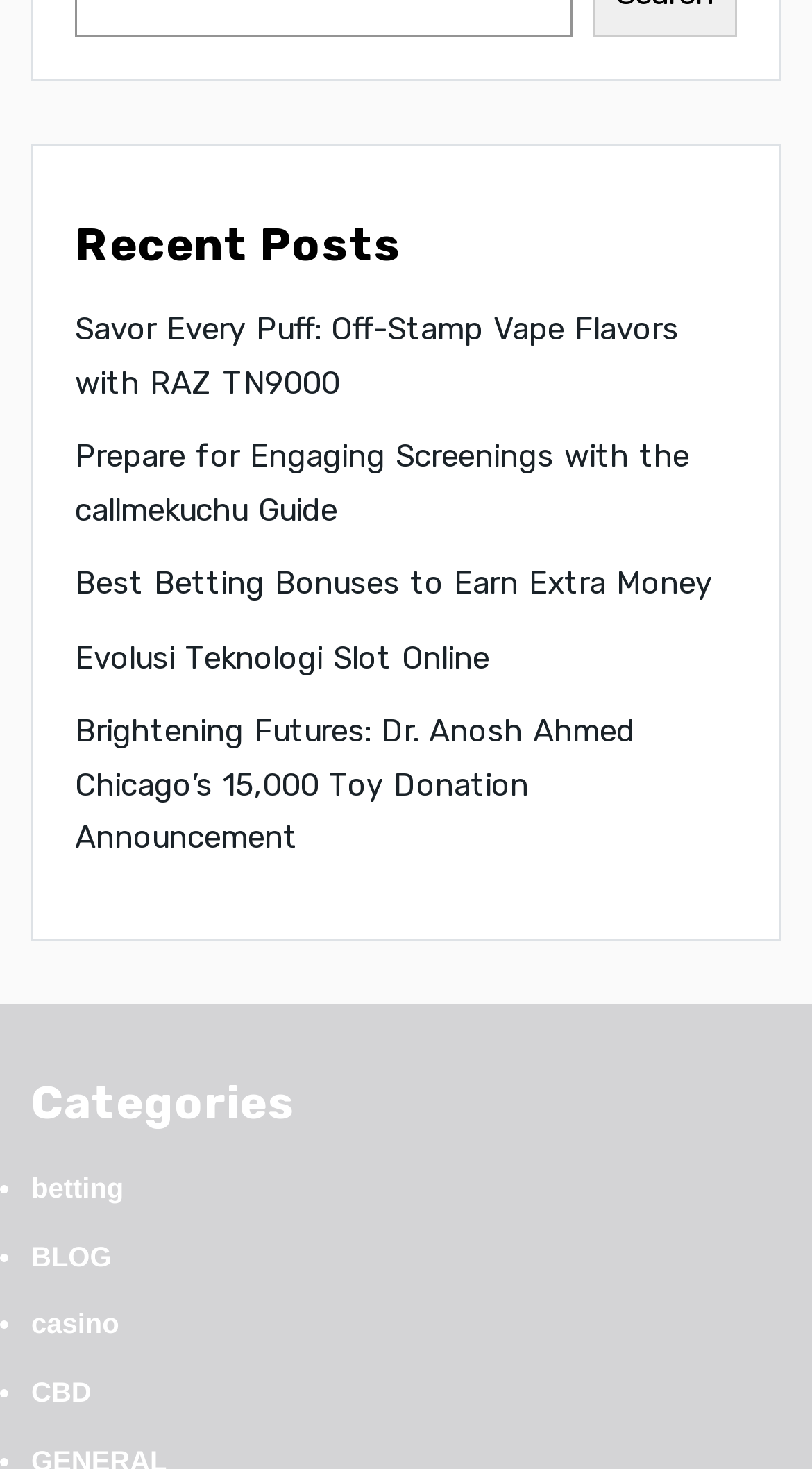What is the category with the highest position?
Using the image, answer in one word or phrase.

betting